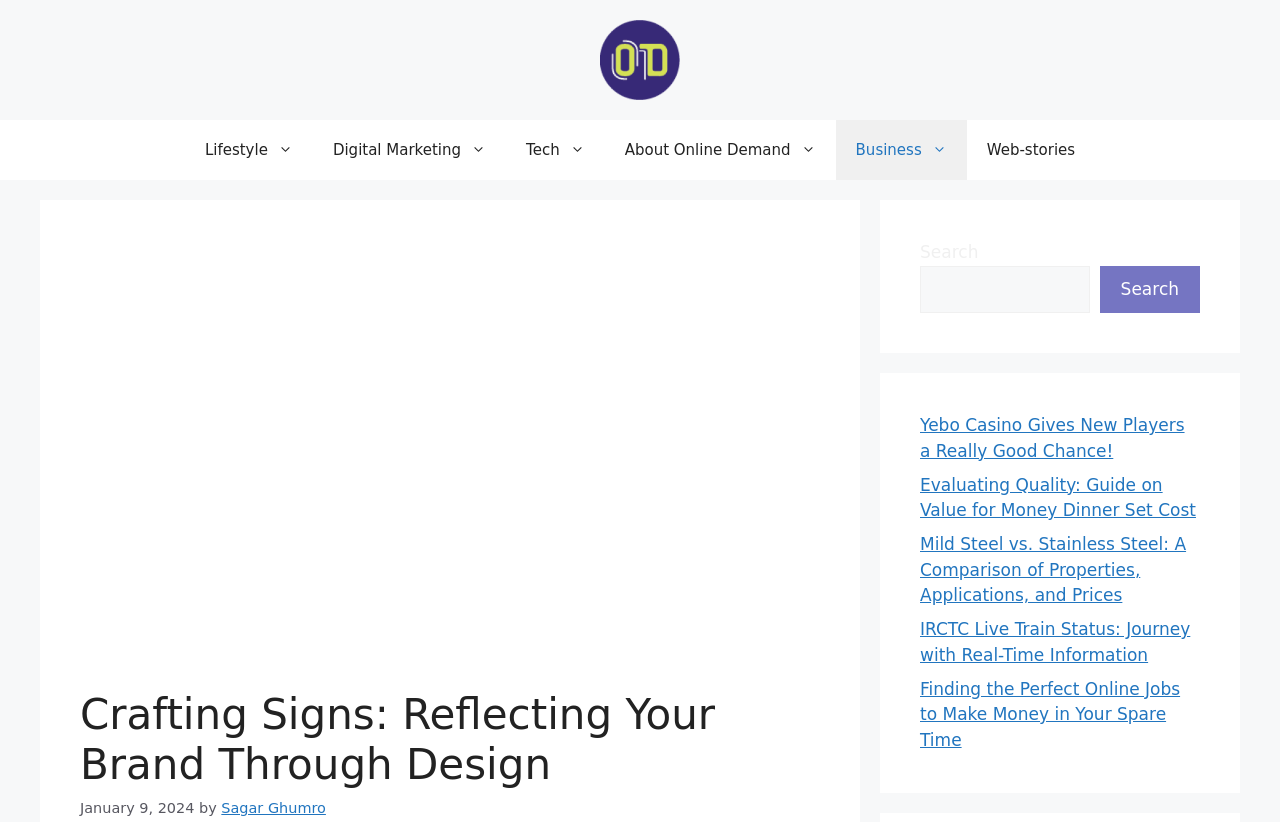Locate the bounding box coordinates of the area to click to fulfill this instruction: "Check the time of the post". The bounding box should be presented as four float numbers between 0 and 1, in the order [left, top, right, bottom].

[0.062, 0.973, 0.152, 0.993]